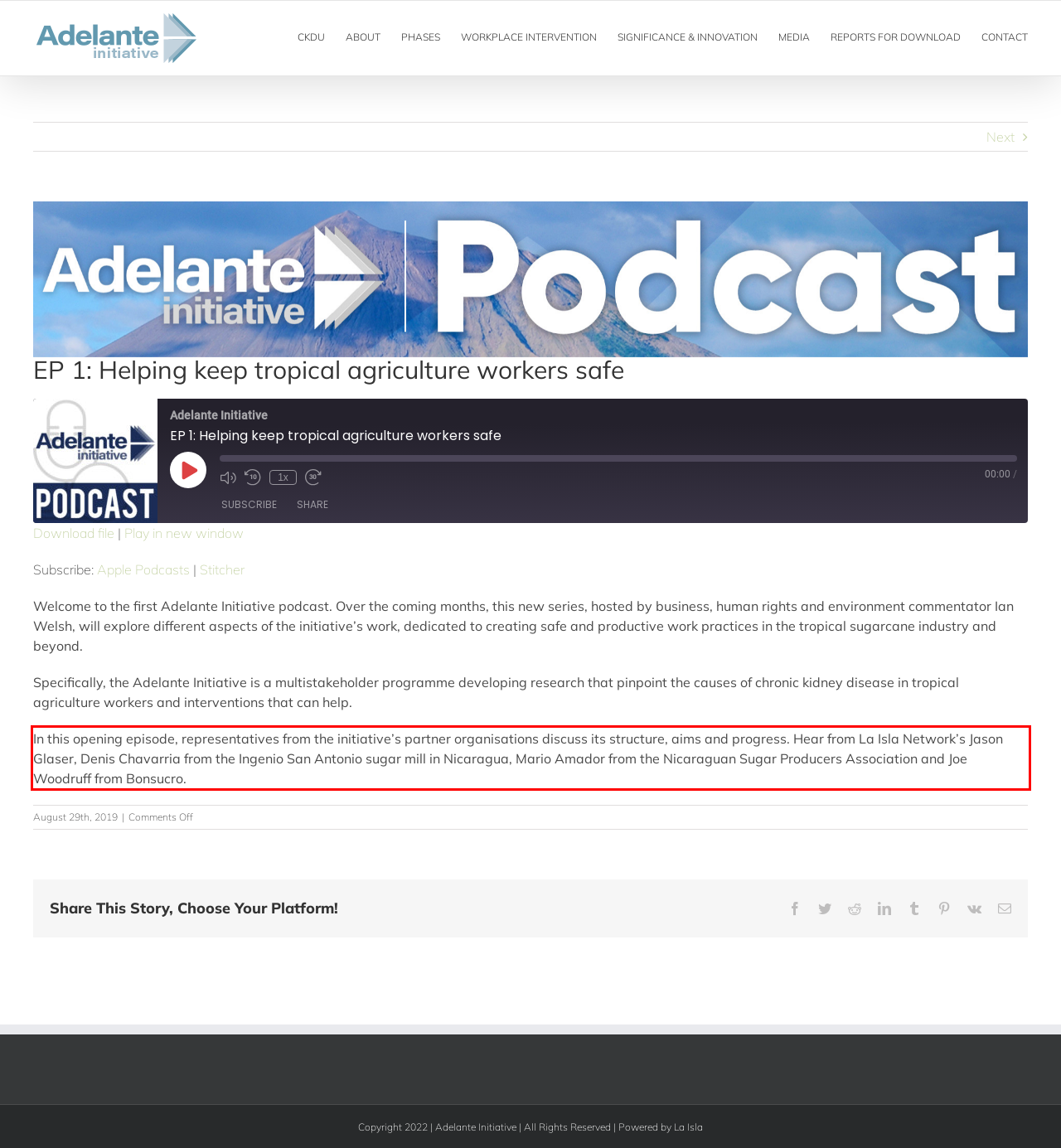Examine the screenshot of the webpage, locate the red bounding box, and perform OCR to extract the text contained within it.

In this opening episode, representatives from the initiative’s partner organisations discuss its structure, aims and progress. Hear from La Isla Network’s Jason Glaser, Denis Chavarria from the Ingenio San Antonio sugar mill in Nicaragua, Mario Amador from the Nicaraguan Sugar Producers Association and Joe Woodruff from Bonsucro.